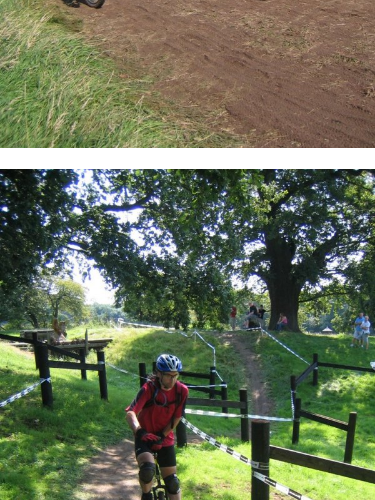Carefully examine the image and provide an in-depth answer to the question: What type of path is the biker on?

The caption explicitly states that the biker is navigating a dirt trail, which is lined with wooden posts and barriers, indicating a well-maintained biking route.